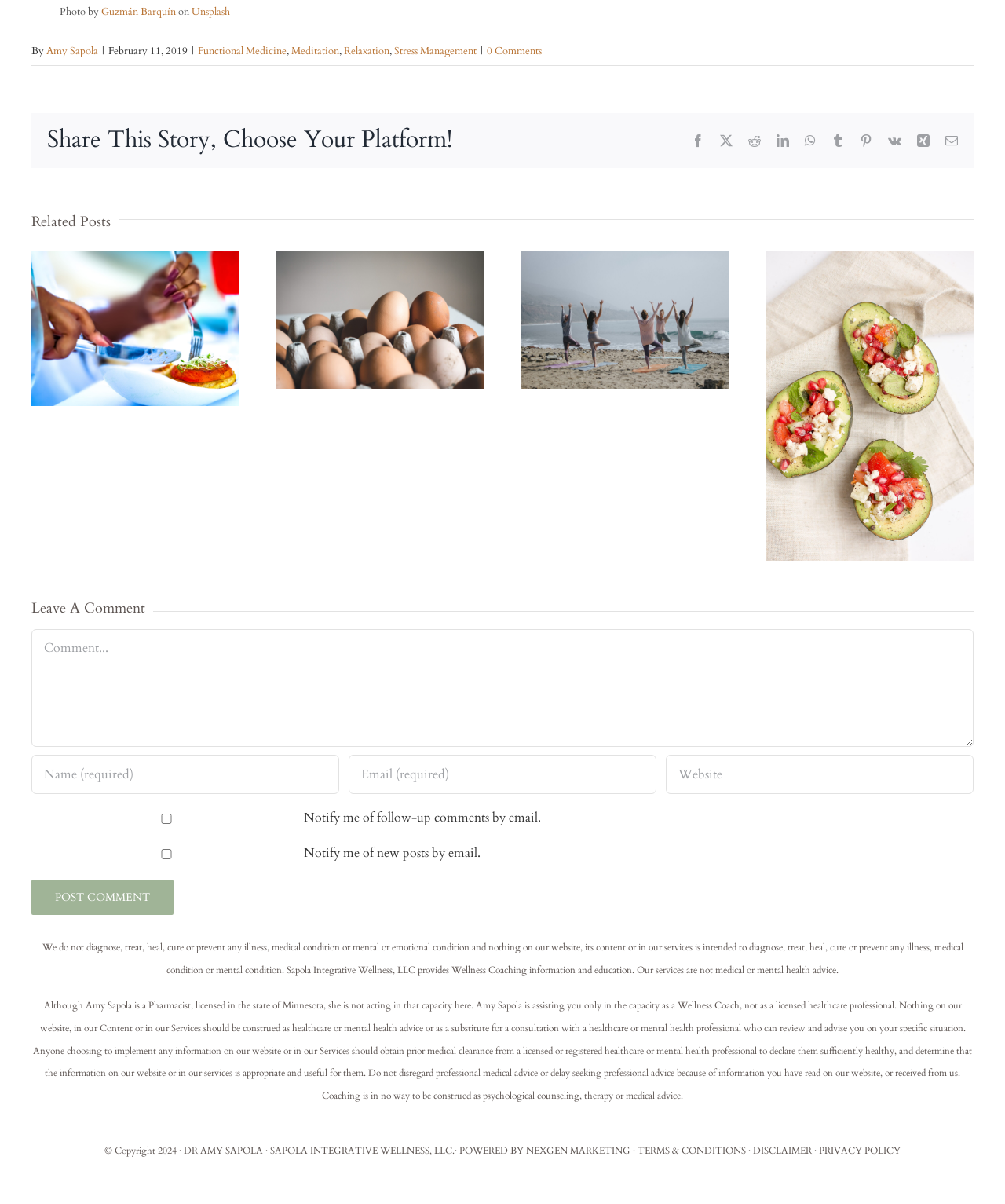What is the author of the article?
Give a detailed response to the question by analyzing the screenshot.

The author of the article is Amy Sapola, which can be inferred from the text 'By Amy Sapola' located at the top of the webpage.